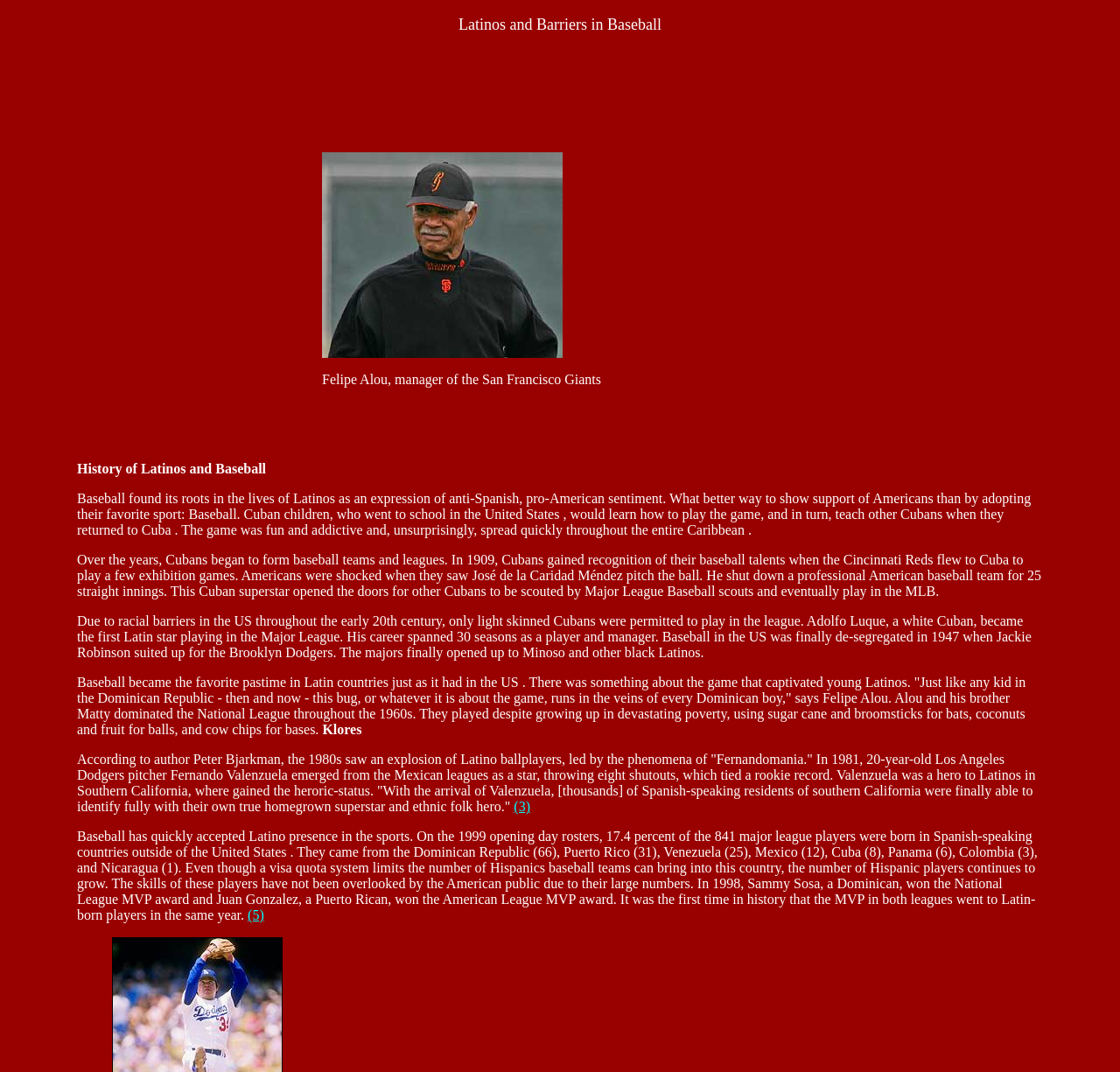Give a comprehensive overview of the webpage, including key elements.

The webpage is about the barriers faced by Latinos in baseball. At the top, there is a title "Latinos and Barriers in Baseball" followed by a small gap. Below the title, there is a blockquote section that takes up most of the page, containing a series of nested blockquotes. Within this section, there is an image of Felipe Alou, the manager of the San Francisco Giants, accompanied by a caption.

To the left of the blockquote section, there are several paragraphs of text that discuss the history of Latinos in baseball. The text is divided into five sections, each describing a different aspect of the history of Latinos in baseball. The first section talks about how baseball was introduced to Cuba and spread throughout the Caribbean. The second section describes how Cubans formed baseball teams and leagues, and how José de la Caridad Méndez impressed American baseball teams with his pitching skills. The third section discusses how racial barriers in the US limited opportunities for dark-skinned Cubans, but Adolfo Luque became the first Latin star in the Major League. The fourth section describes how baseball became popular in Latin countries, and how Felipe Alou and his brother Matty dominated the National League in the 1960s. The fifth section talks about the explosion of Latino ballplayers in the 1980s, led by Fernando Valenzuela, and how baseball has increasingly accepted Latino presence in the sport.

There are two links on the page, one with the text "(3)" and the other with the text "(5)", which are likely references or citations. There is also a small text "Klores" that appears to be a standalone element. Overall, the webpage presents a detailed and informative history of Latinos in baseball, with a focus on the barriers they faced and their eventual success in the sport.